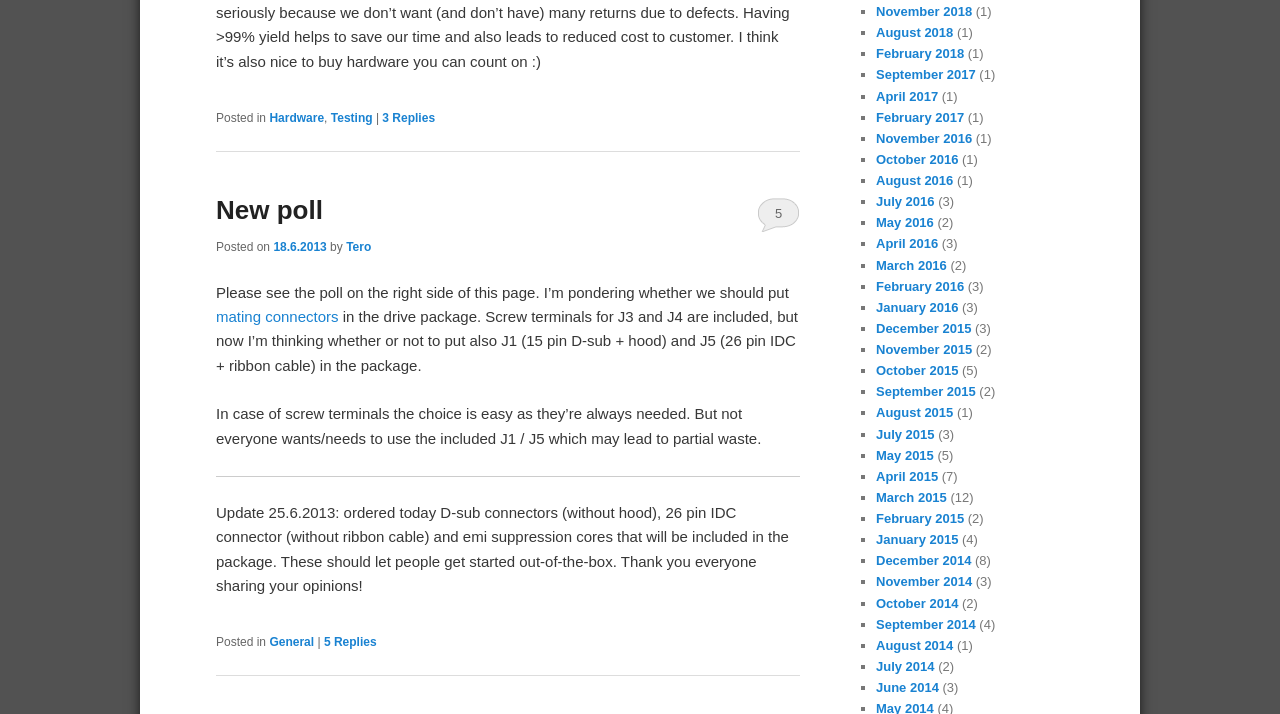How many replies are there to the article?
Using the picture, provide a one-word or short phrase answer.

5